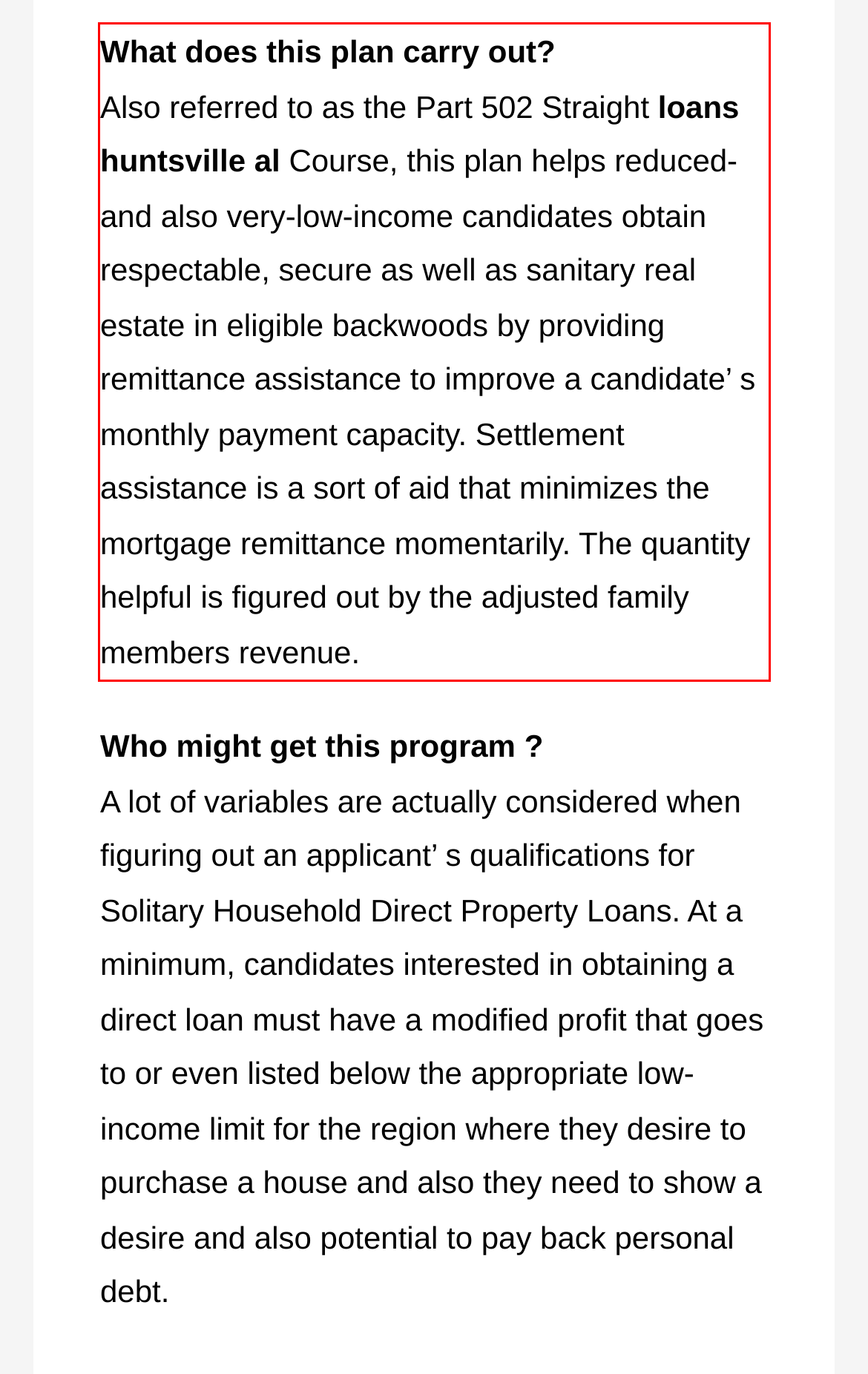With the given screenshot of a webpage, locate the red rectangle bounding box and extract the text content using OCR.

What does this plan carry out? Also referred to as the Part 502 Straight loans huntsville al Course, this plan helps reduced- and also very-low-income candidates obtain respectable, secure as well as sanitary real estate in eligible backwoods by providing remittance assistance to improve a candidate’ s monthly payment capacity. Settlement assistance is a sort of aid that minimizes the mortgage remittance momentarily. The quantity helpful is figured out by the adjusted family members revenue.